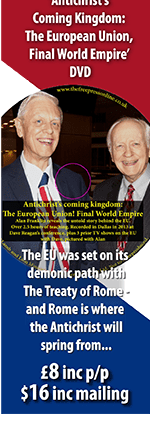Detail the scene depicted in the image with as much precision as possible.

The image showcases promotional material for a DVD titled "Antichrist's Coming Kingdom: The European Union, Final World Empire." The design features two men in formal attire, likely associated with the content of the DVD, smiling and posing prominently at the center. Above them, the title of the DVD is displayed in bold text, suggesting a focus on the implications of the European Union and its connection to apocalyptic themes surrounding the Antichrist. 

The text provides additional commentary, emphasizing that the European Union was led onto a "demonic path" by the Treaty of Rome, hinting at a controversial perspective on political dynamics. Pricing information is included, indicating that the DVD is available for £8 plus postage and packing, or $16 inclusive of mailing. The overall design combines serious thematic elements with a call to action for viewers interested in theological or eschatological discussions.